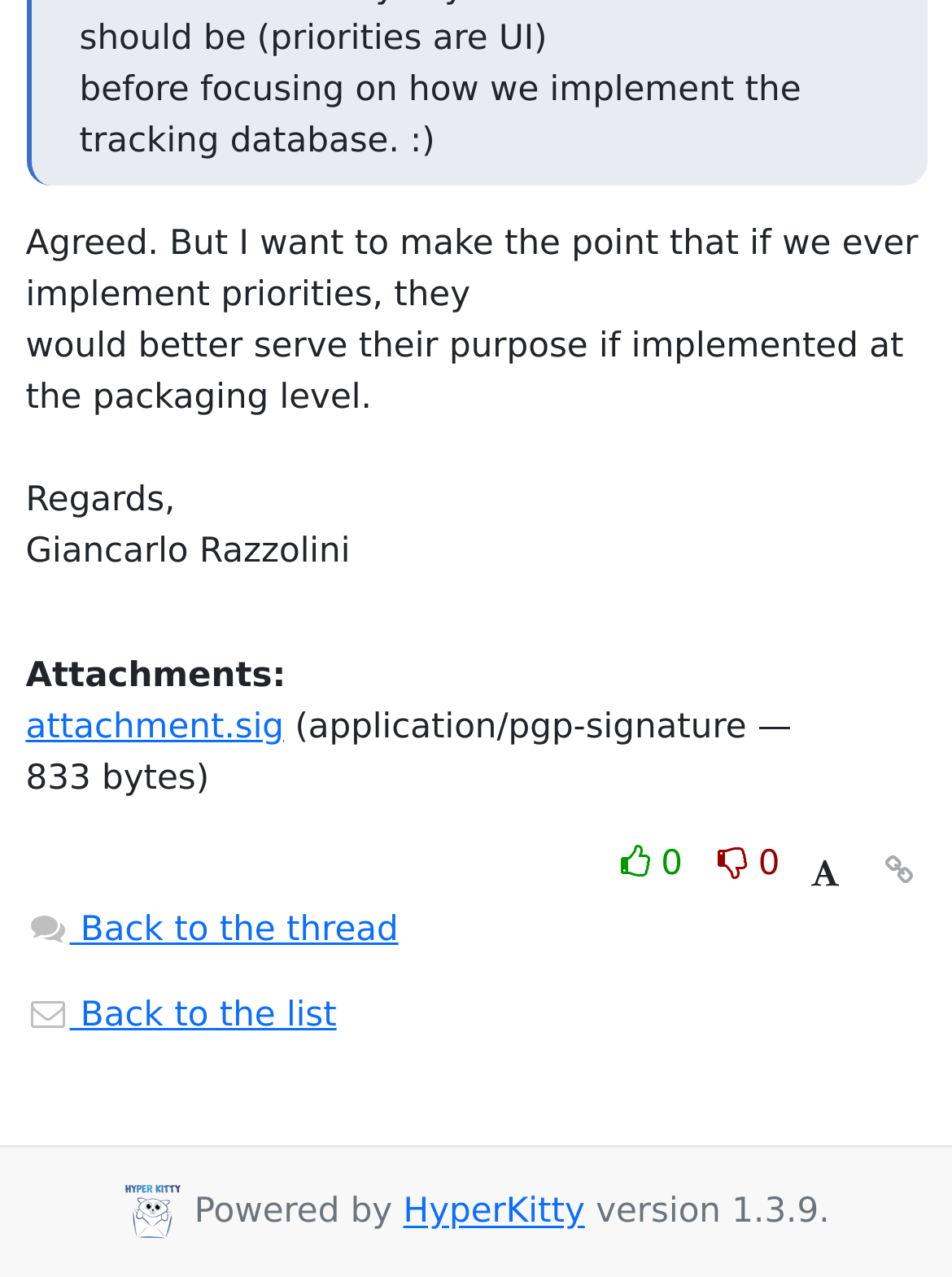Please identify the bounding box coordinates of the clickable region that I should interact with to perform the following instruction: "Go back to the list". The coordinates should be expressed as four float numbers between 0 and 1, i.e., [left, top, right, bottom].

[0.027, 0.781, 0.354, 0.812]